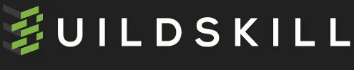Where is the logo displayed?
Respond to the question with a single word or phrase according to the image.

Contact page